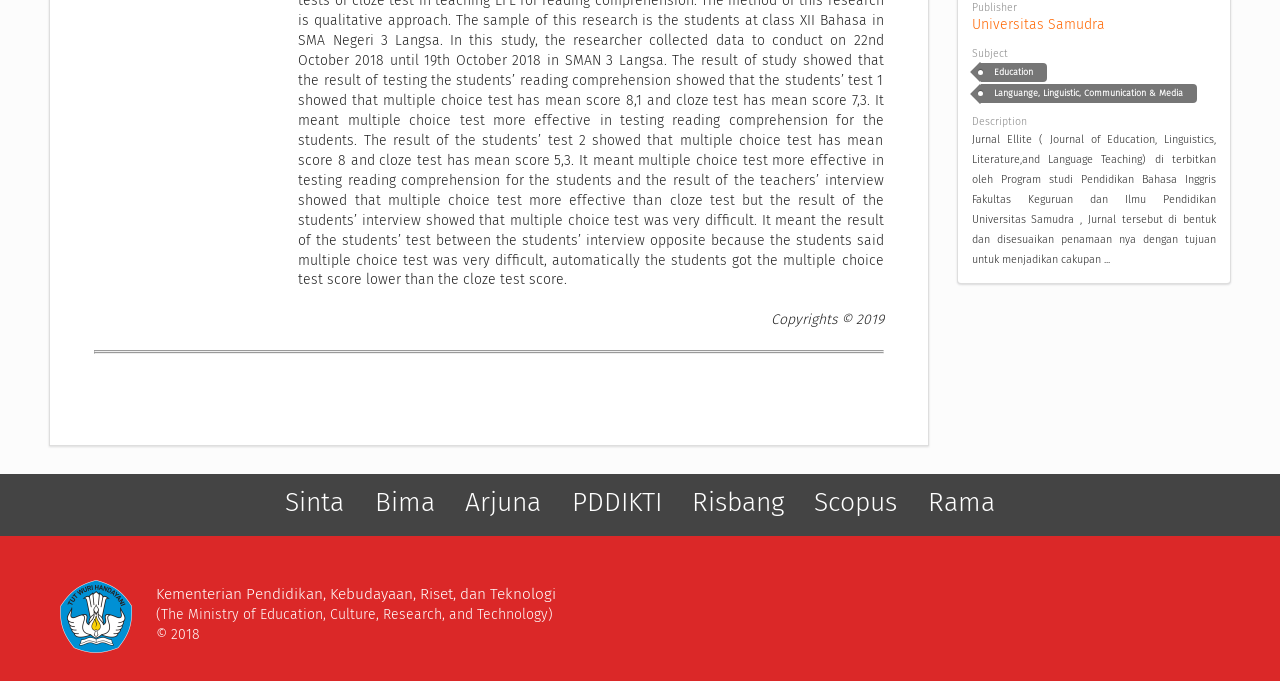Please determine the bounding box of the UI element that matches this description: PDDIKTI. The coordinates should be given as (top-left x, top-left y, bottom-right x, bottom-right y), with all values between 0 and 1.

[0.436, 0.664, 0.527, 0.812]